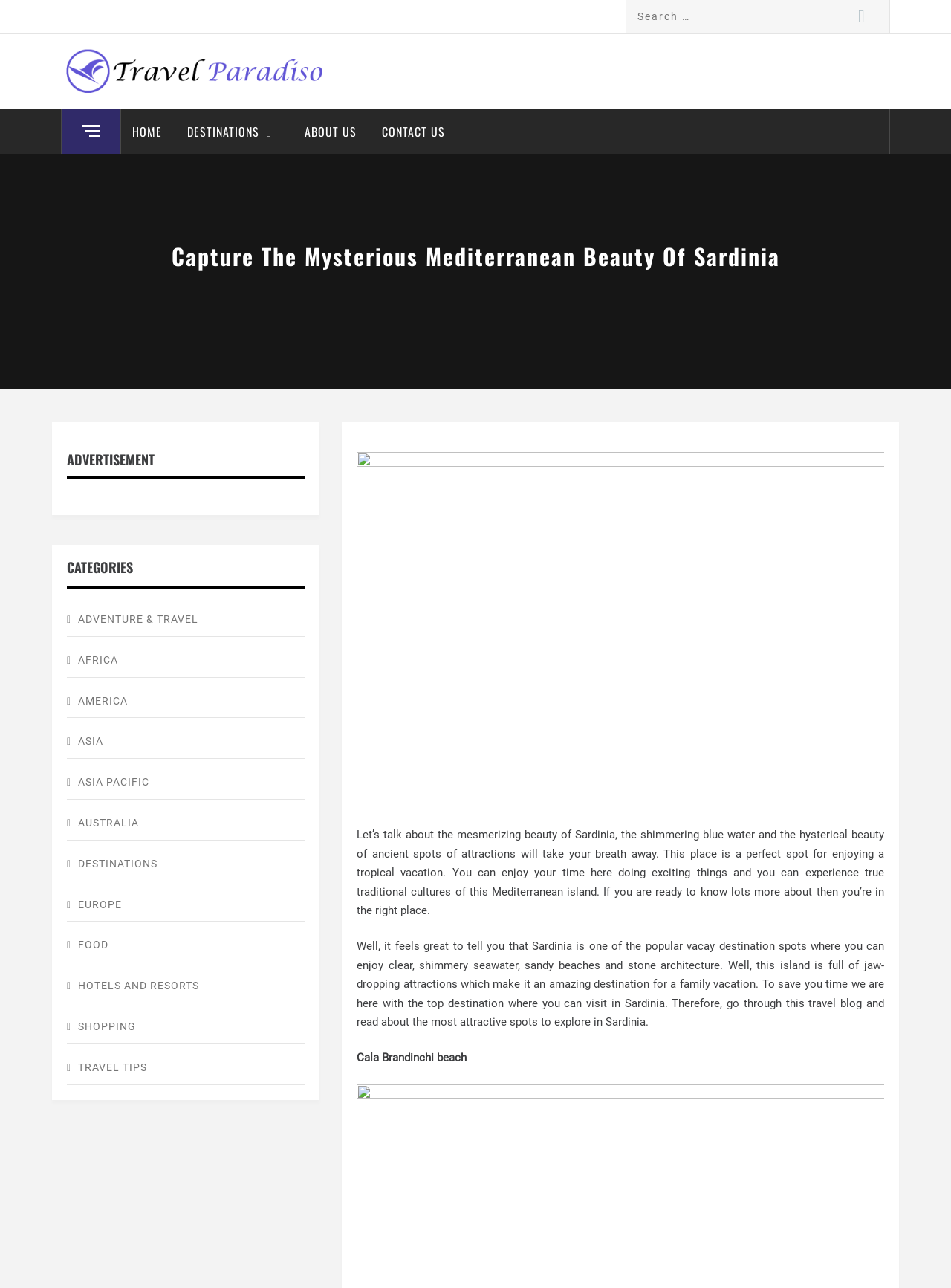What categories of travel are listed on the webpage?
Answer the question with a single word or phrase, referring to the image.

ADVENTURE & TRAVEL, AFRICA, AMERICA, etc.